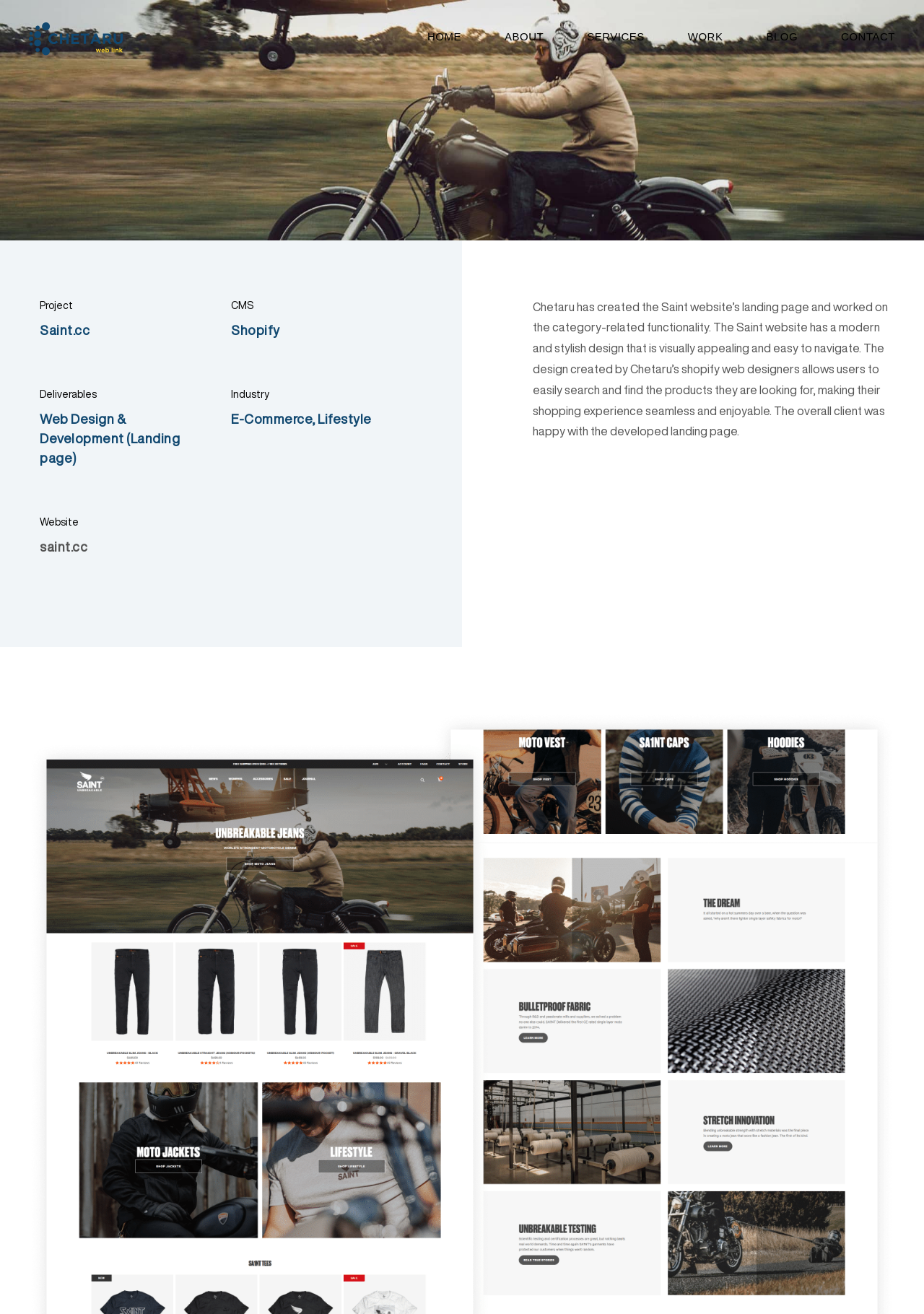Find the bounding box coordinates of the area that needs to be clicked in order to achieve the following instruction: "Check out the 'WORK' portfolio". The coordinates should be specified as four float numbers between 0 and 1, i.e., [left, top, right, bottom].

[0.744, 0.023, 0.782, 0.032]